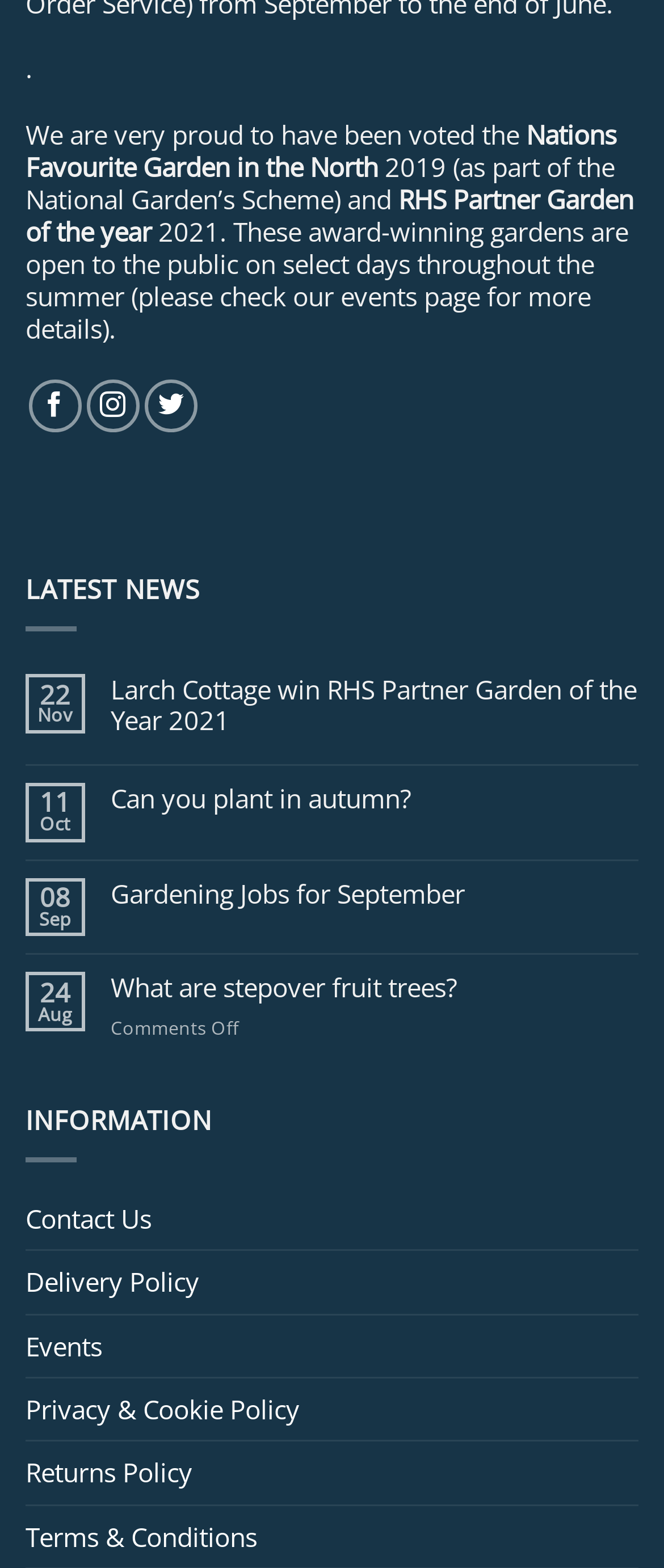Please specify the bounding box coordinates of the clickable region to carry out the following instruction: "Follow on Facebook". The coordinates should be four float numbers between 0 and 1, in the format [left, top, right, bottom].

[0.042, 0.242, 0.123, 0.276]